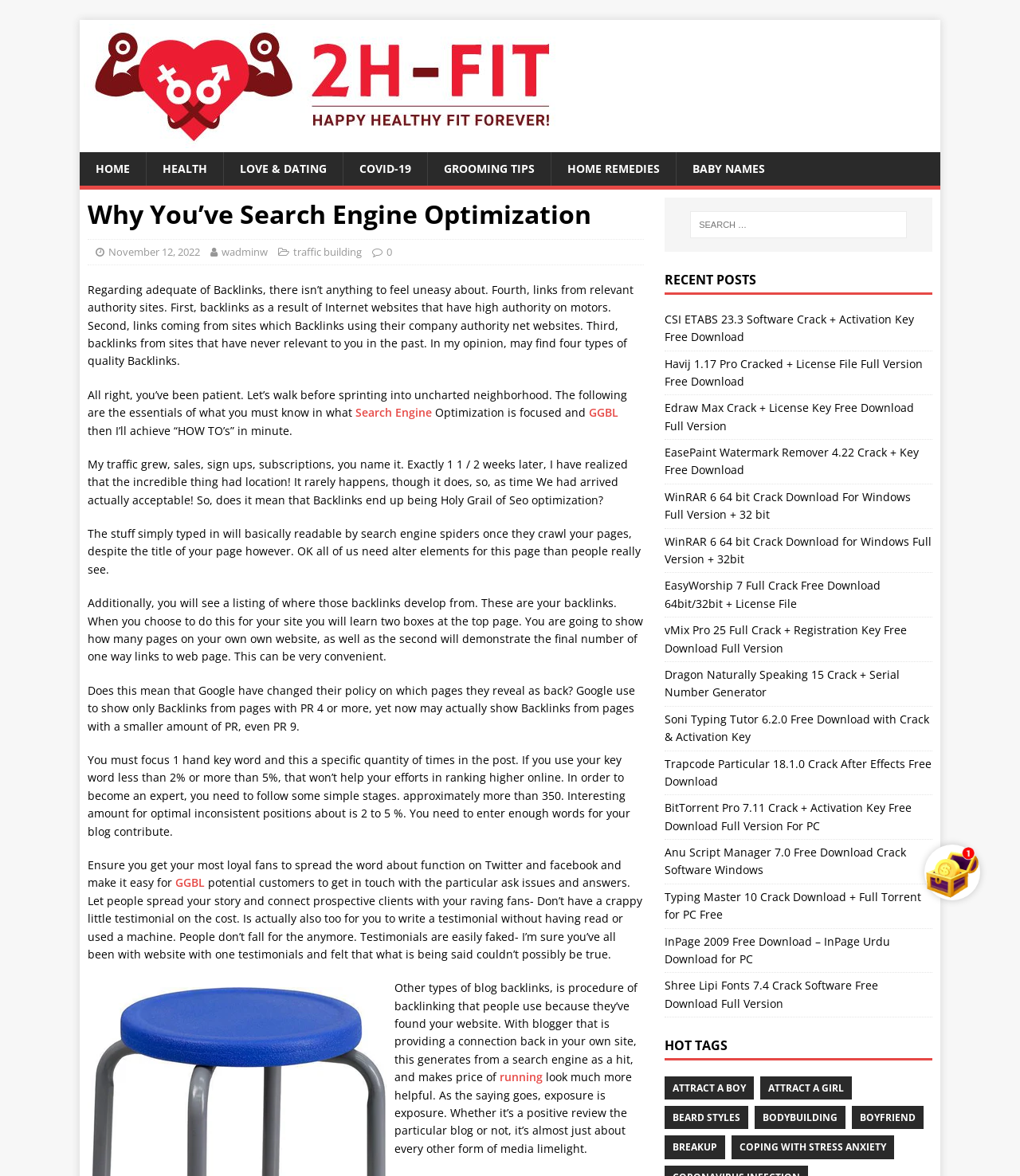Identify the bounding box coordinates of the region that should be clicked to execute the following instruction: "Search for something".

[0.652, 0.168, 0.914, 0.214]